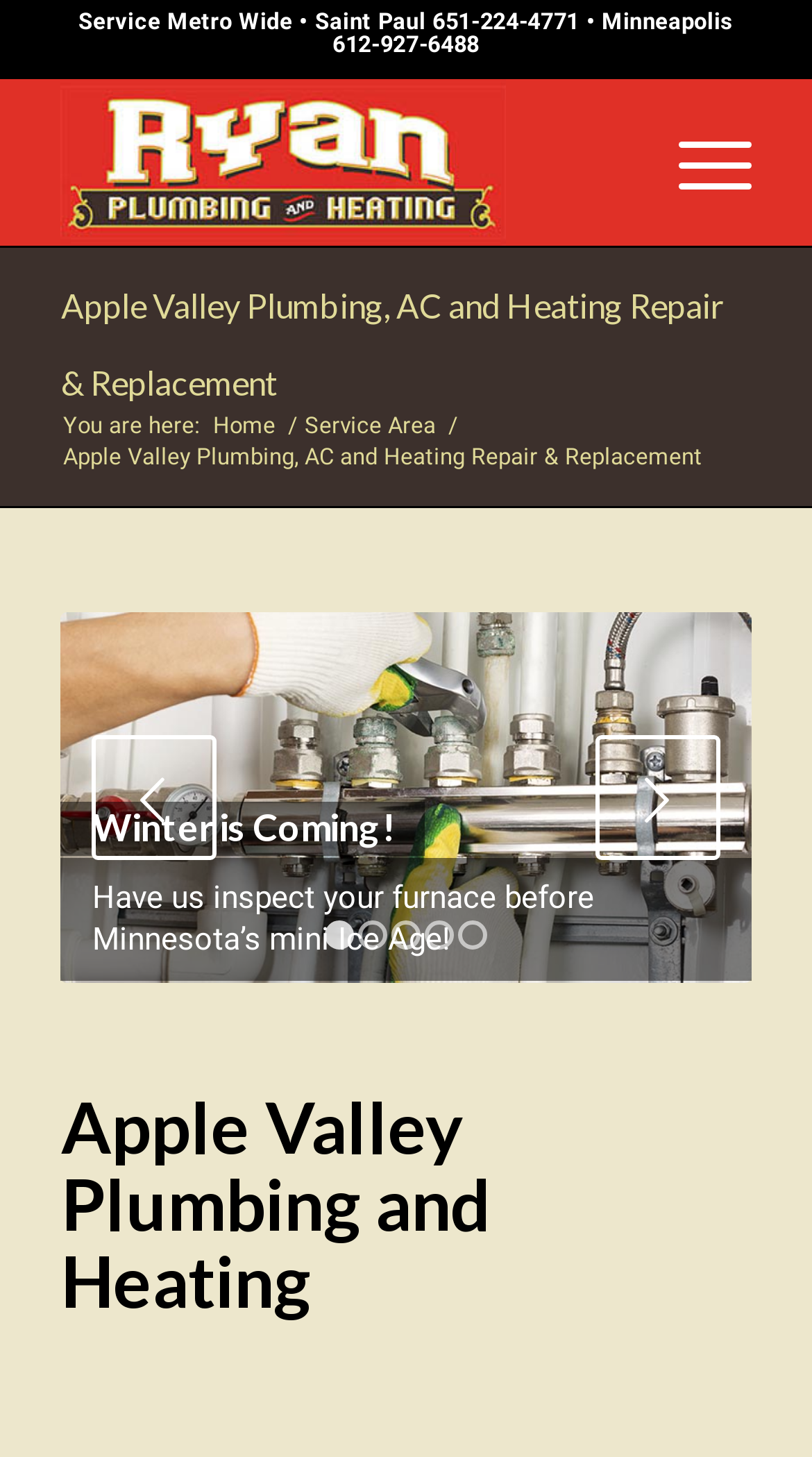Extract the bounding box coordinates for the UI element described as: "2".

[0.441, 0.631, 0.477, 0.651]